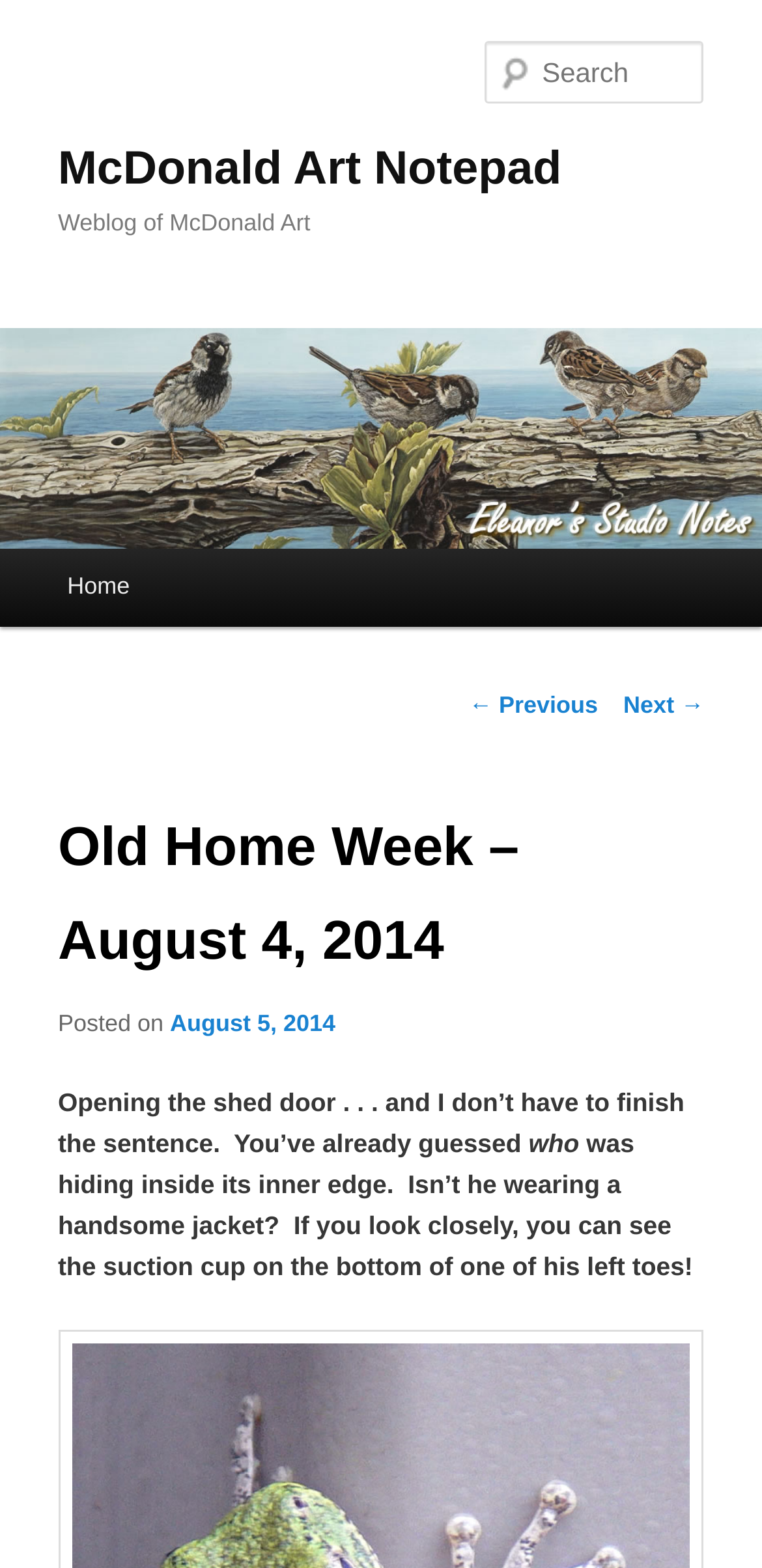What is the previous post link?
Kindly offer a comprehensive and detailed response to the question.

The previous post link can be found in the link element '← Previous' which is located in the post navigation area of the webpage.